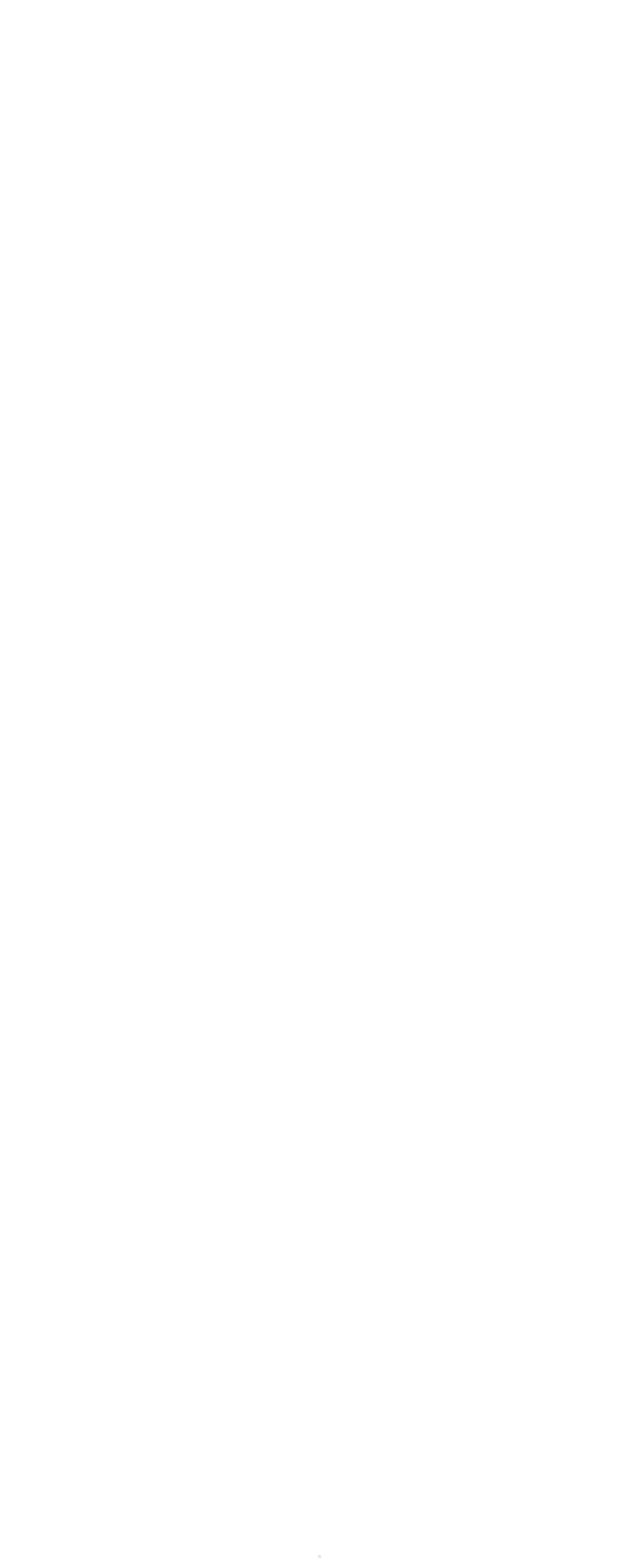Can you specify the bounding box coordinates of the area that needs to be clicked to fulfill the following instruction: "Check out Pulley options"?

[0.751, 0.624, 0.877, 0.653]